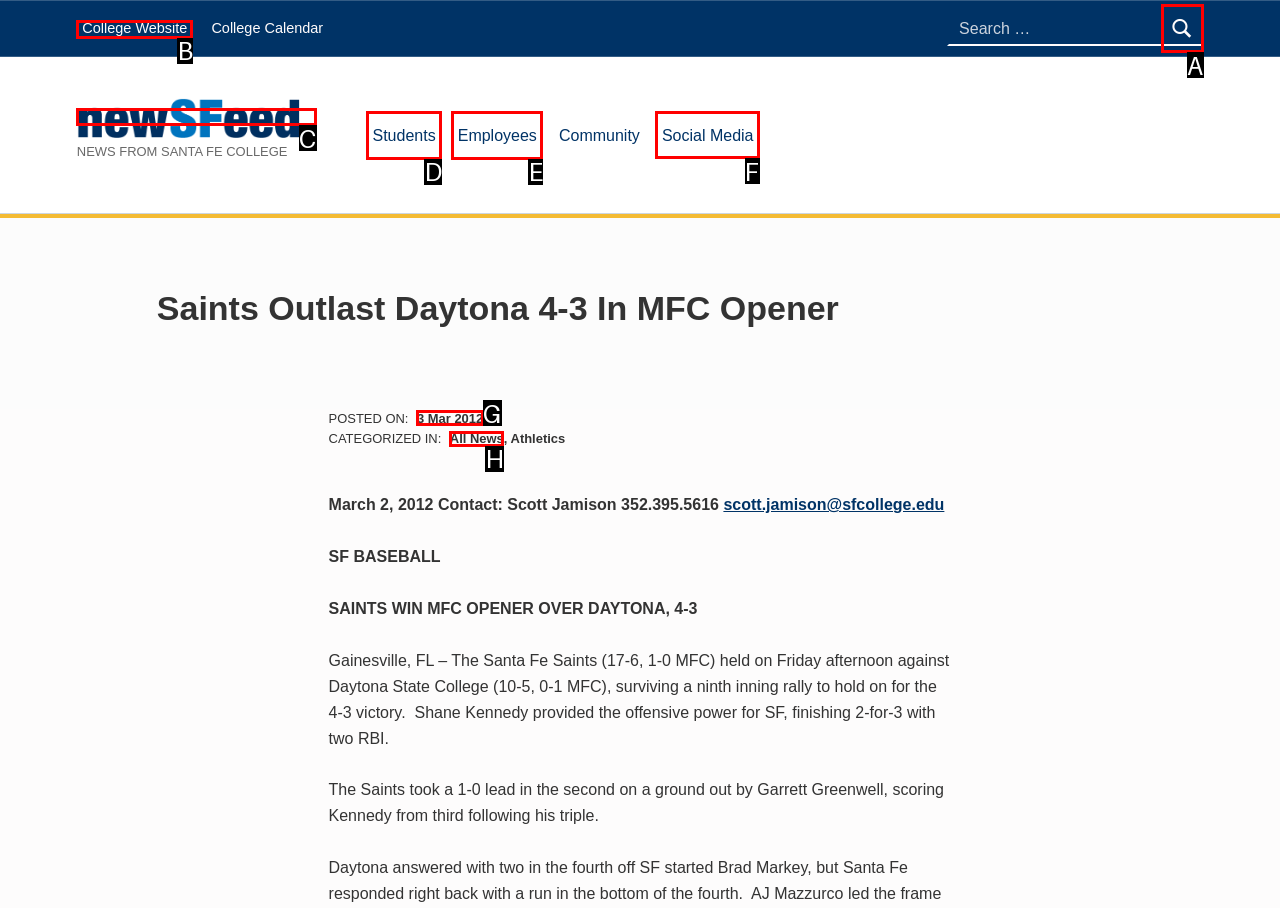Identify the HTML element that should be clicked to accomplish the task: Click on the 'Social Media' link
Provide the option's letter from the given choices.

F